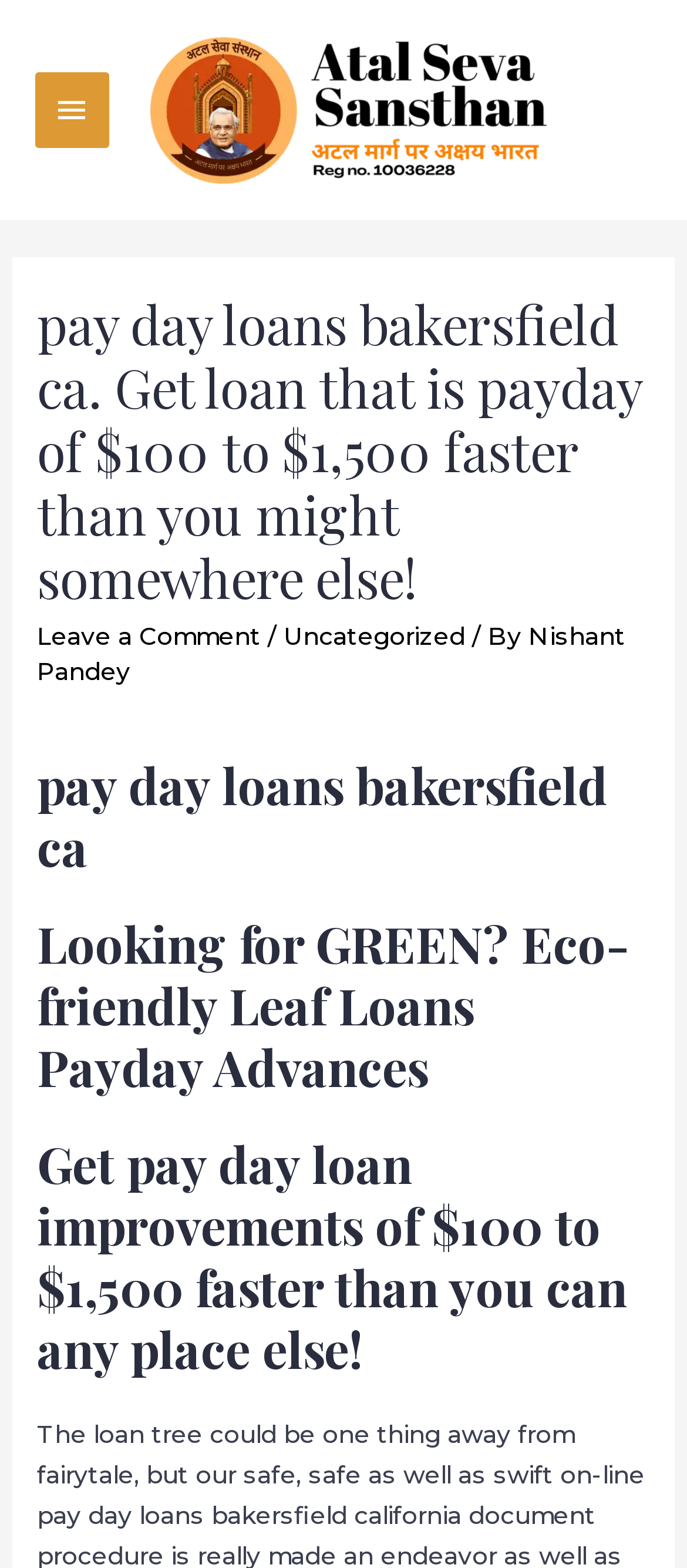Provide a one-word or brief phrase answer to the question:
How many sections are in the main menu?

1